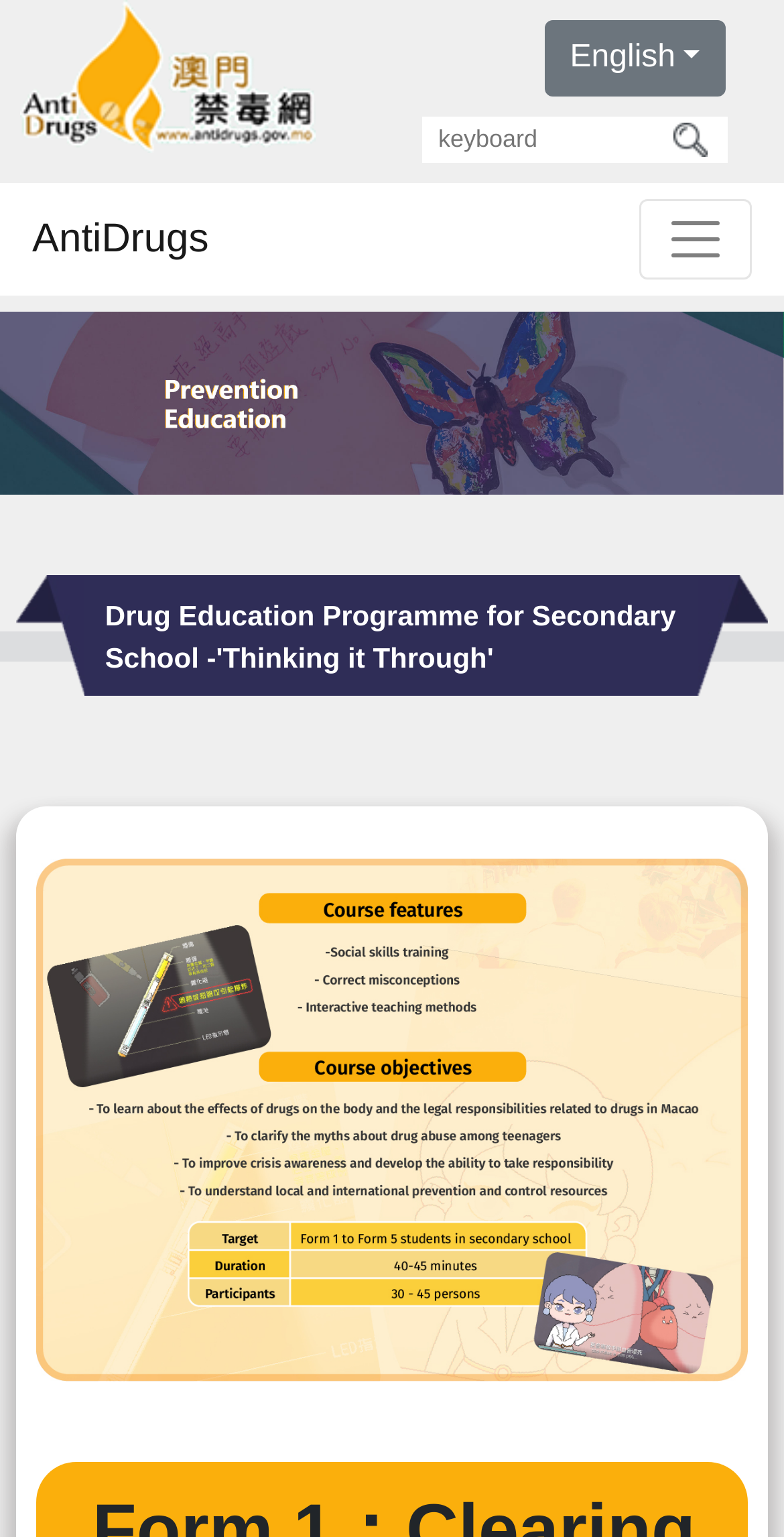How many input fields are there?
Using the visual information, respond with a single word or phrase.

1